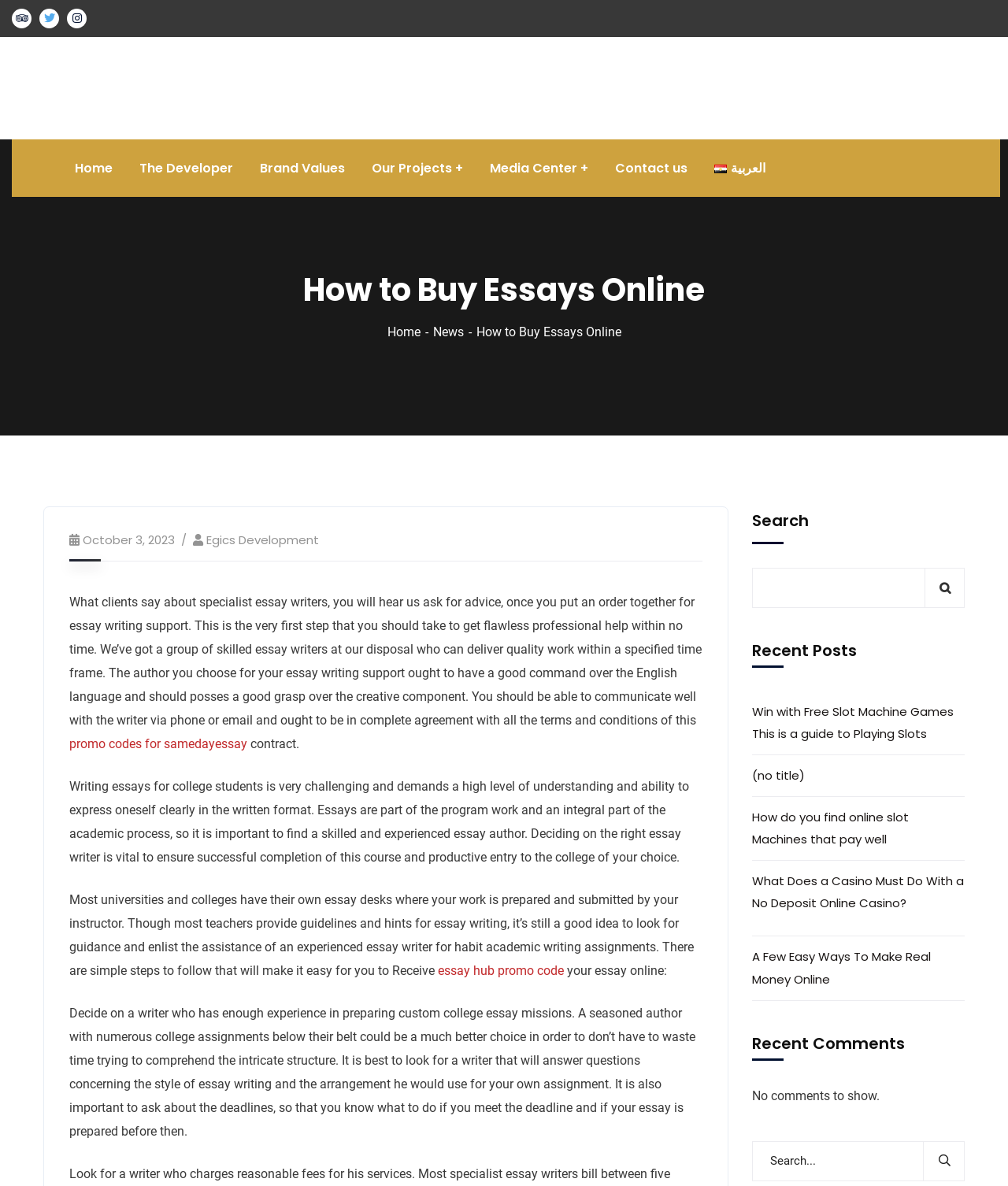Please find the bounding box coordinates of the clickable region needed to complete the following instruction: "Click the 'Home' link". The bounding box coordinates must consist of four float numbers between 0 and 1, i.e., [left, top, right, bottom].

[0.074, 0.118, 0.112, 0.166]